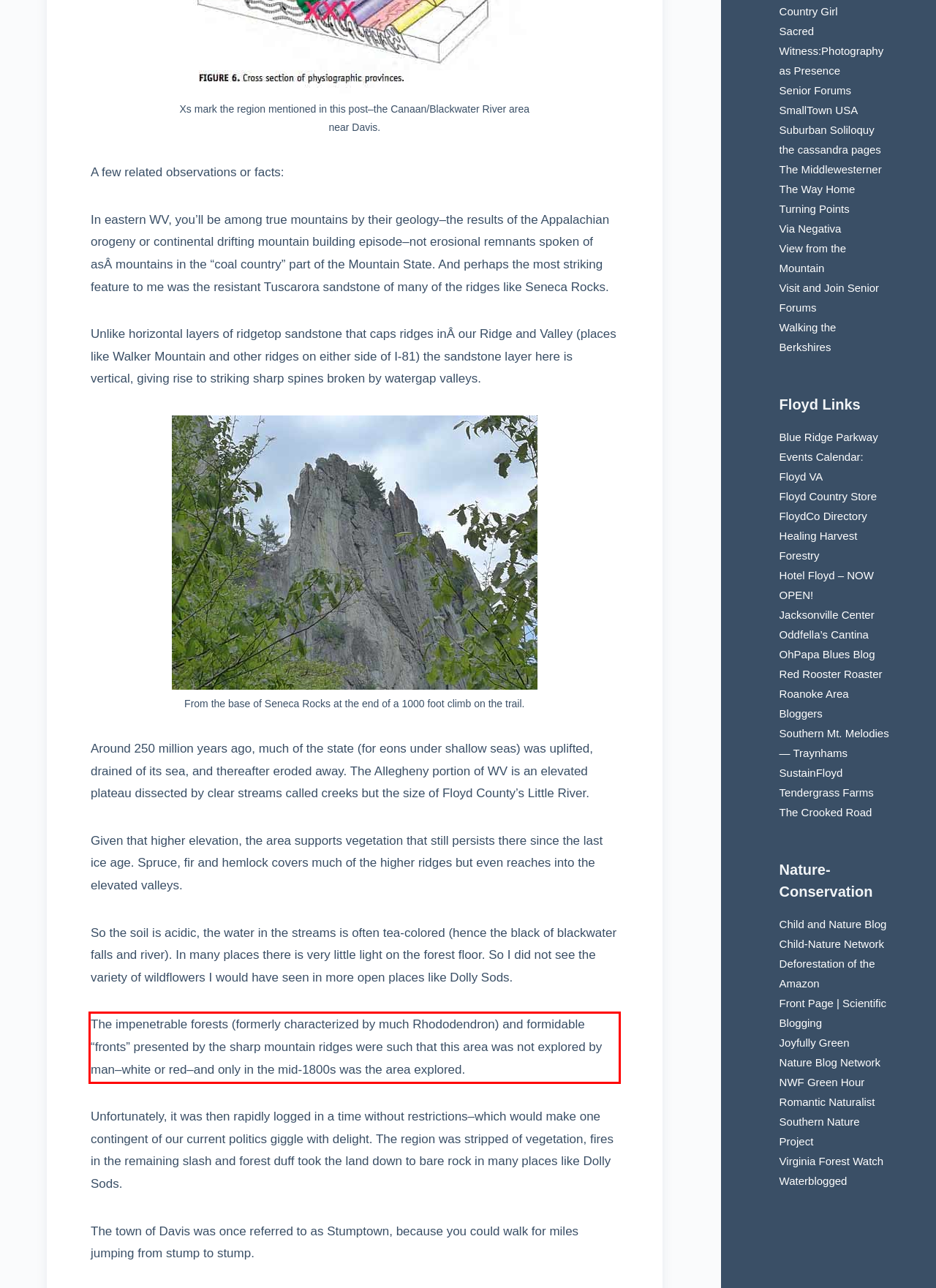Please identify the text within the red rectangular bounding box in the provided webpage screenshot.

The impenetrable forests (formerly characterized by much Rhododendron) and formidable “fronts” presented by the sharp mountain ridges were such that this area was not explored by man–white or red–and only in the mid-1800s was the area explored.